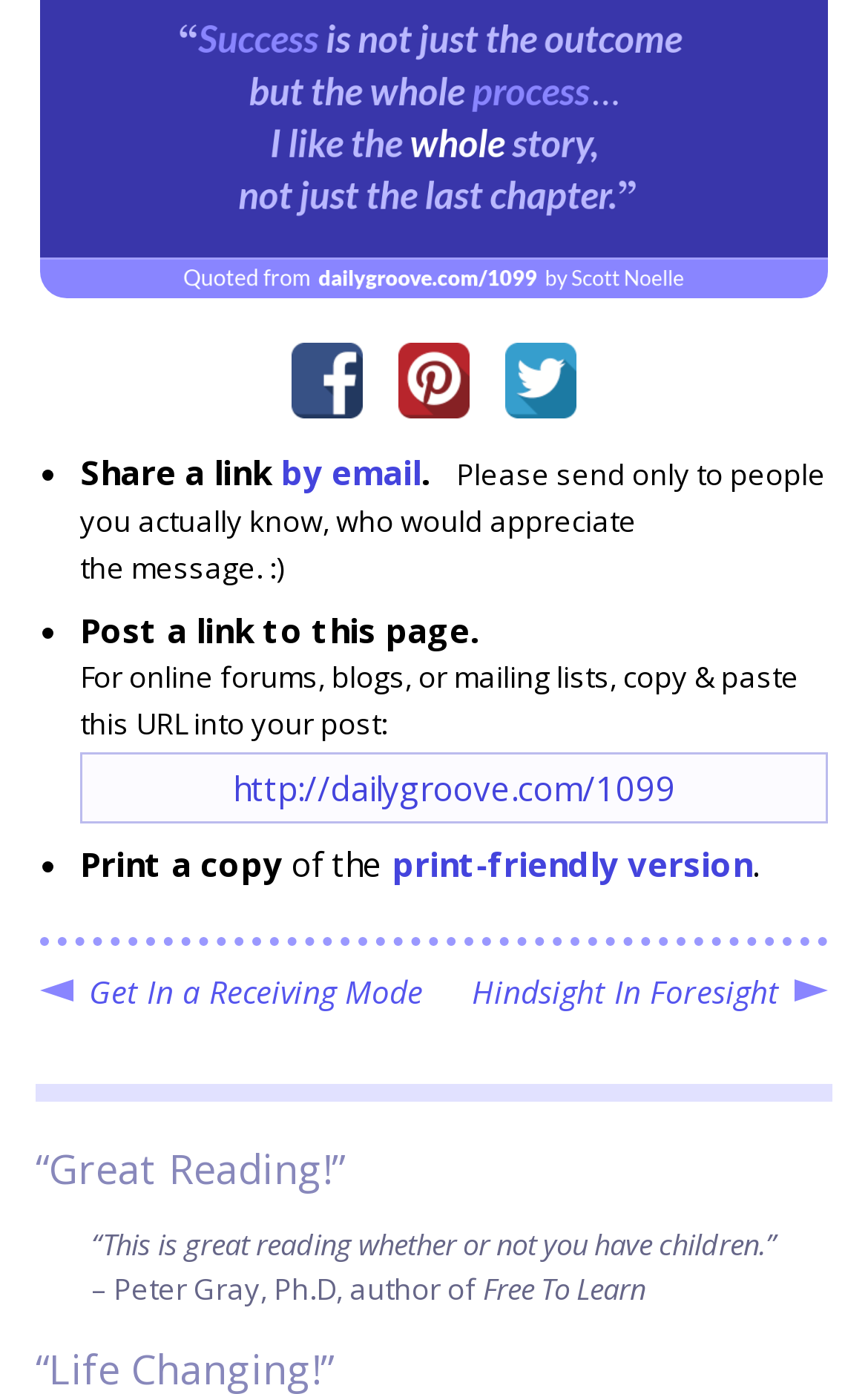Pinpoint the bounding box coordinates of the clickable area necessary to execute the following instruction: "Print a copy of the print-friendly version". The coordinates should be given as four float numbers between 0 and 1, namely [left, top, right, bottom].

[0.451, 0.603, 0.867, 0.635]